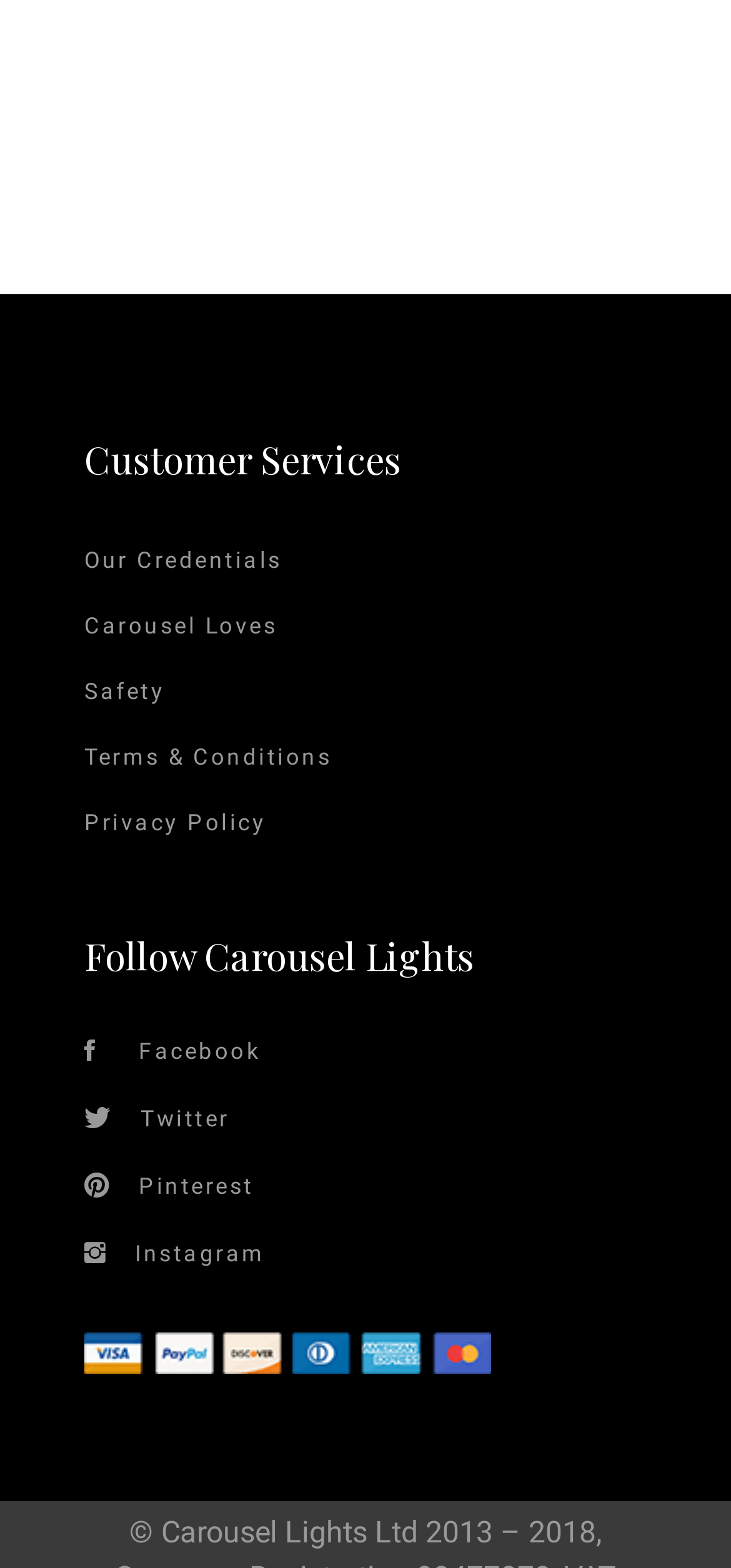Kindly provide the bounding box coordinates of the section you need to click on to fulfill the given instruction: "Check safety information".

[0.115, 0.433, 0.226, 0.45]